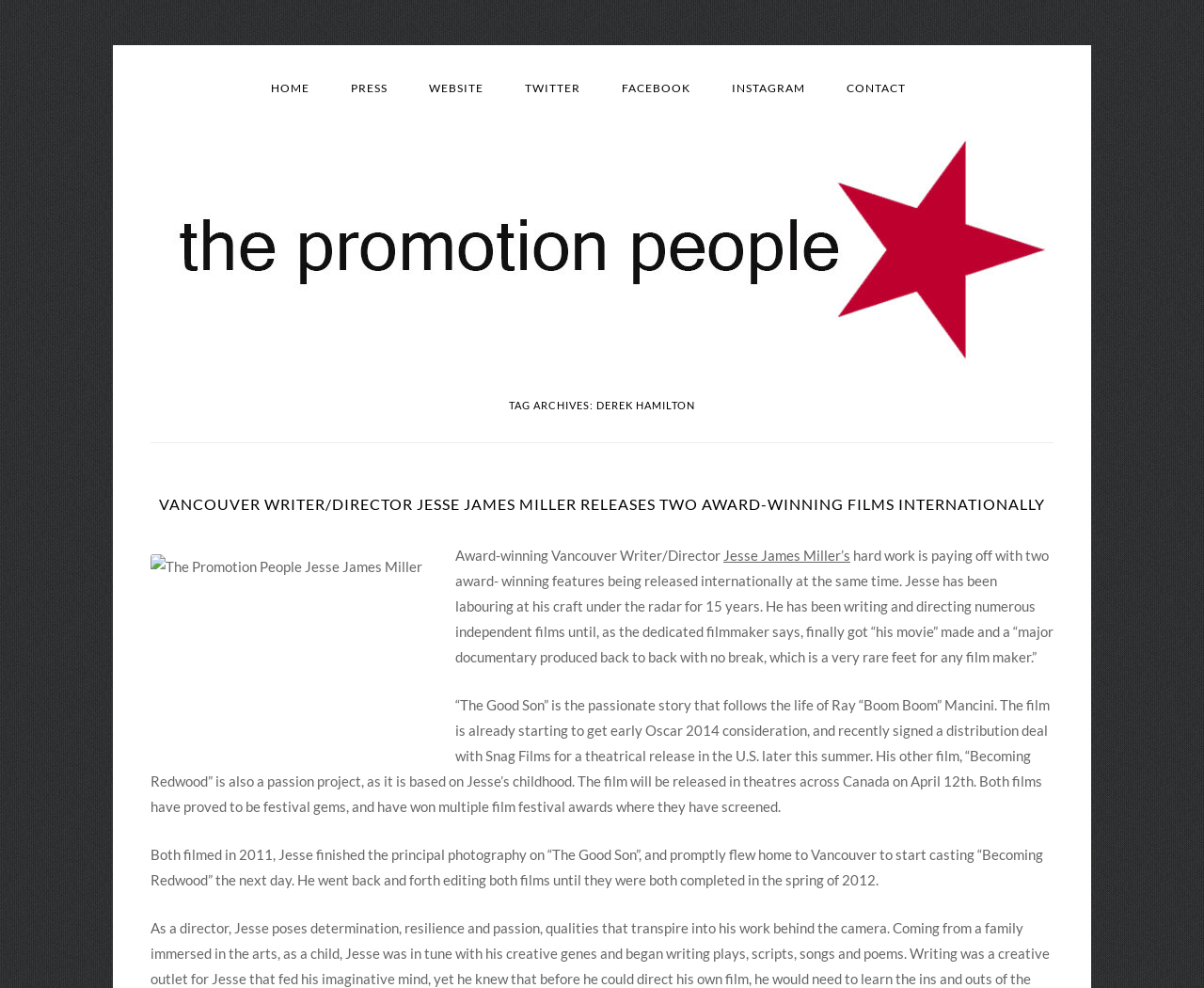Determine the bounding box coordinates of the clickable region to follow the instruction: "Check the CONTACT link".

[0.703, 0.069, 0.752, 0.111]